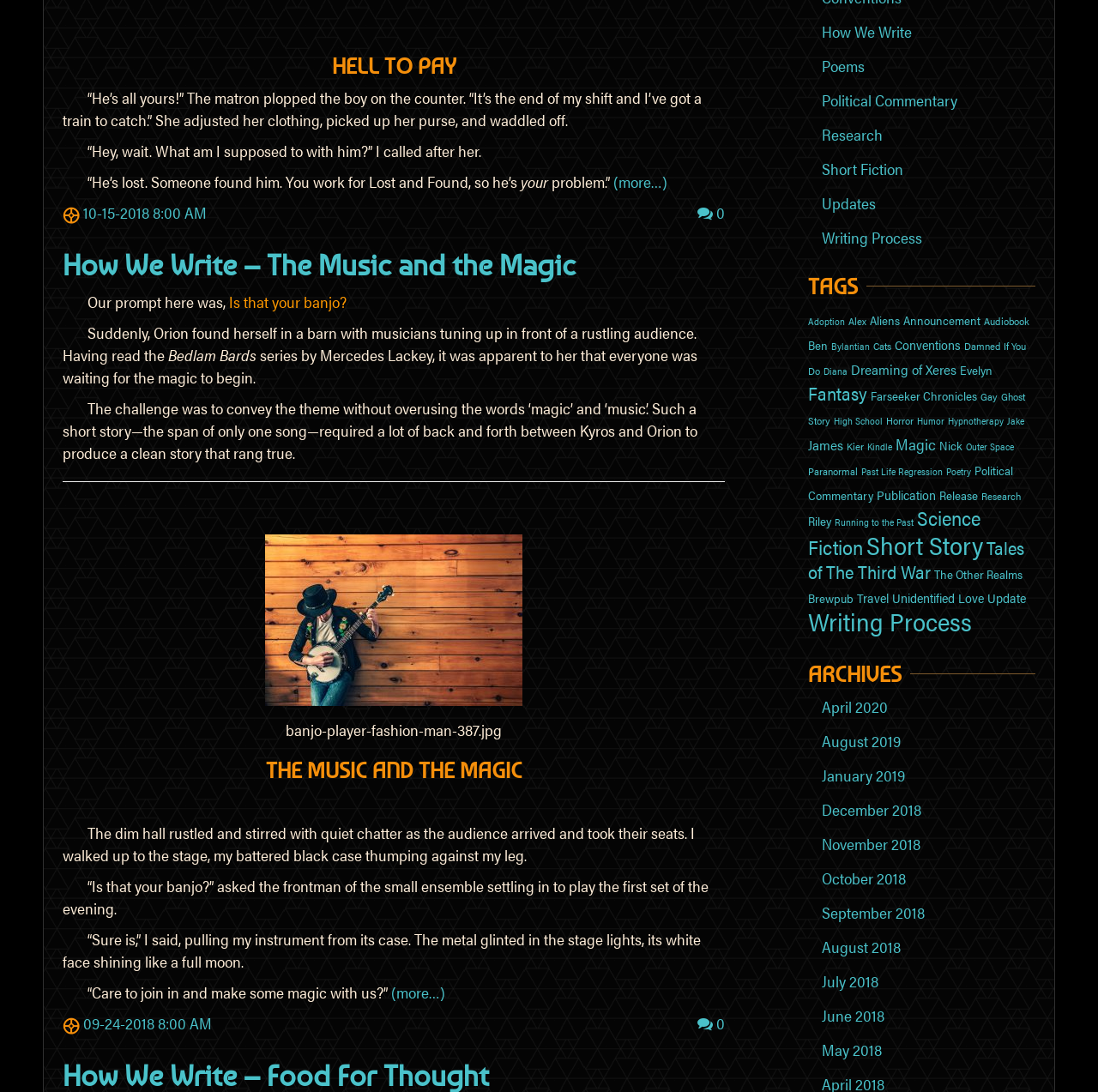Identify the bounding box for the UI element described as: "Travel". The coordinates should be four float numbers between 0 and 1, i.e., [left, top, right, bottom].

[0.78, 0.539, 0.809, 0.555]